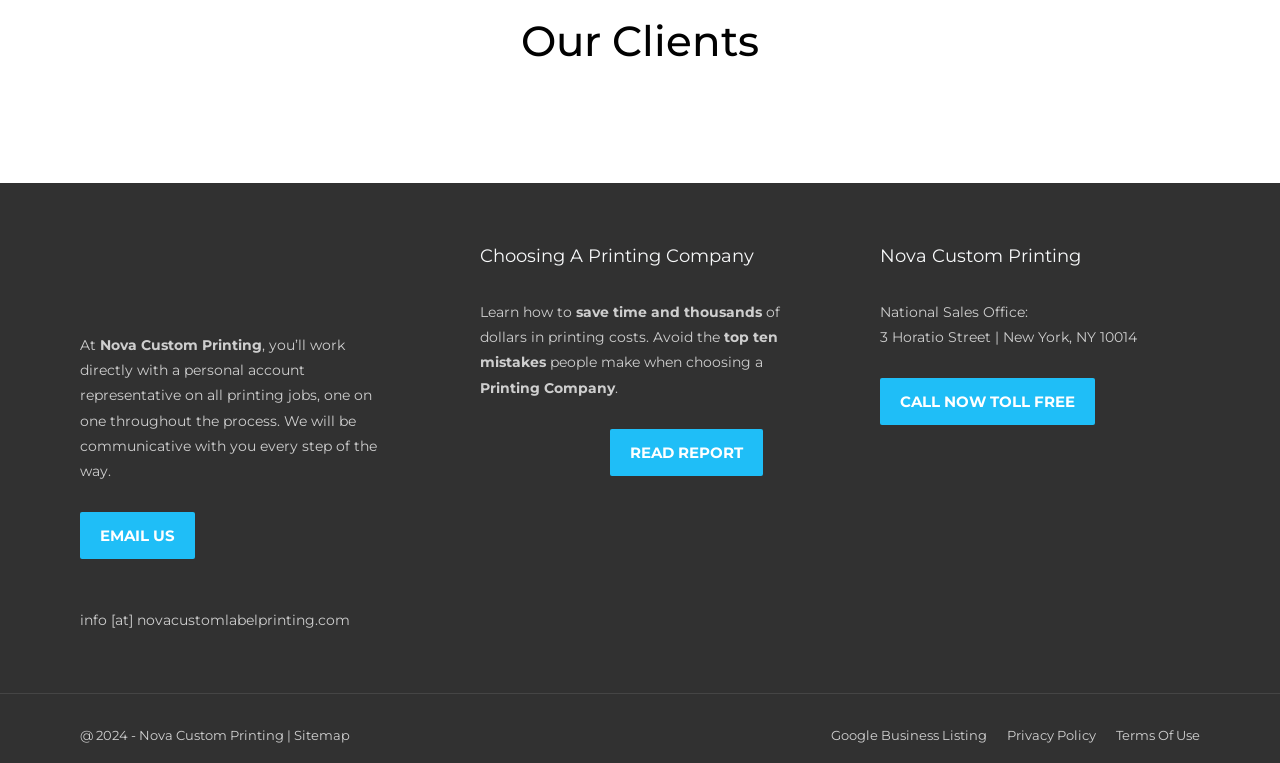Specify the bounding box coordinates of the area to click in order to follow the given instruction: "Visit Nova Custom Printing website."

[0.109, 0.953, 0.222, 0.974]